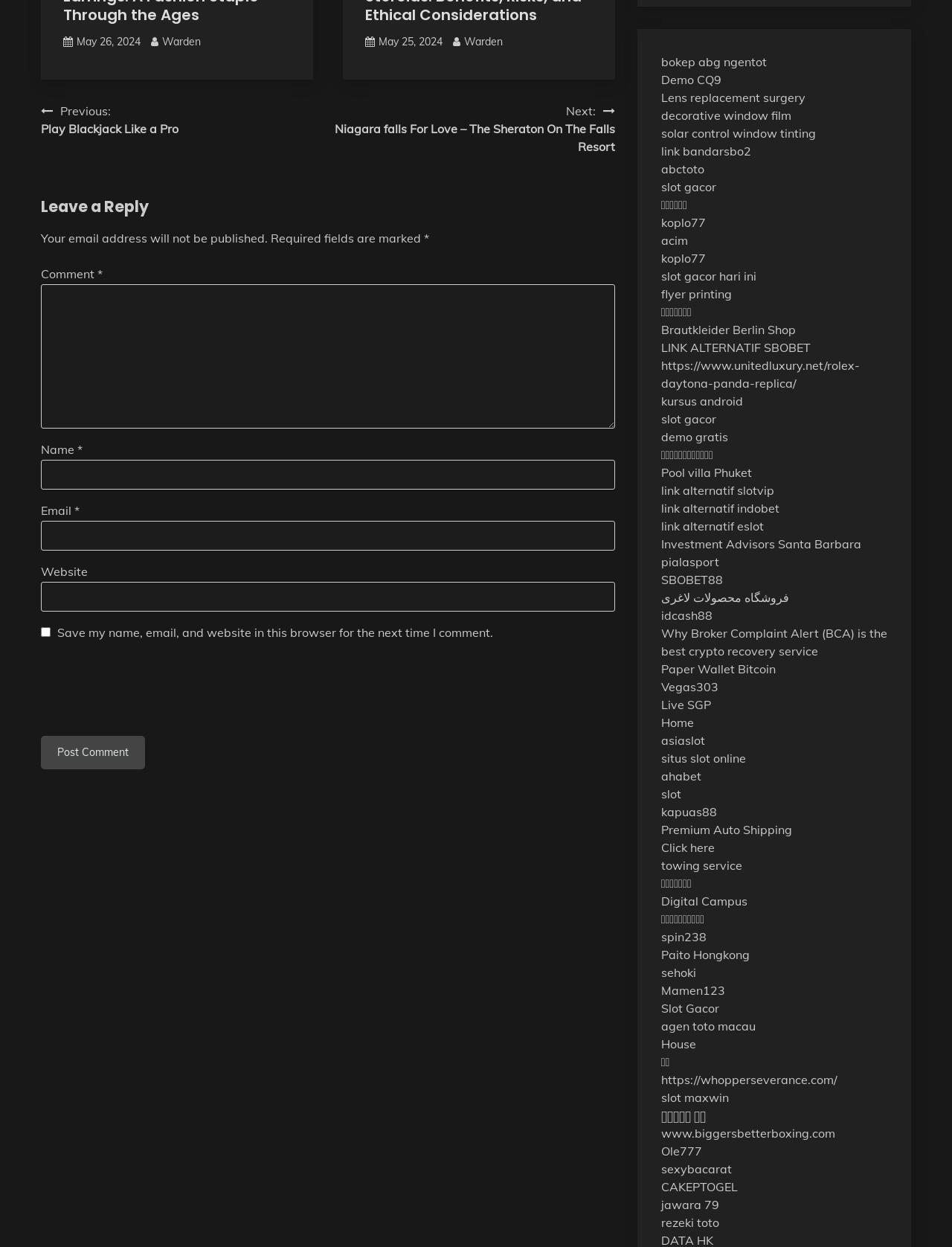Using the format (top-left x, top-left y, bottom-right x, bottom-right y), provide the bounding box coordinates for the described UI element. All values should be floating point numbers between 0 and 1: slot

[0.694, 0.631, 0.715, 0.643]